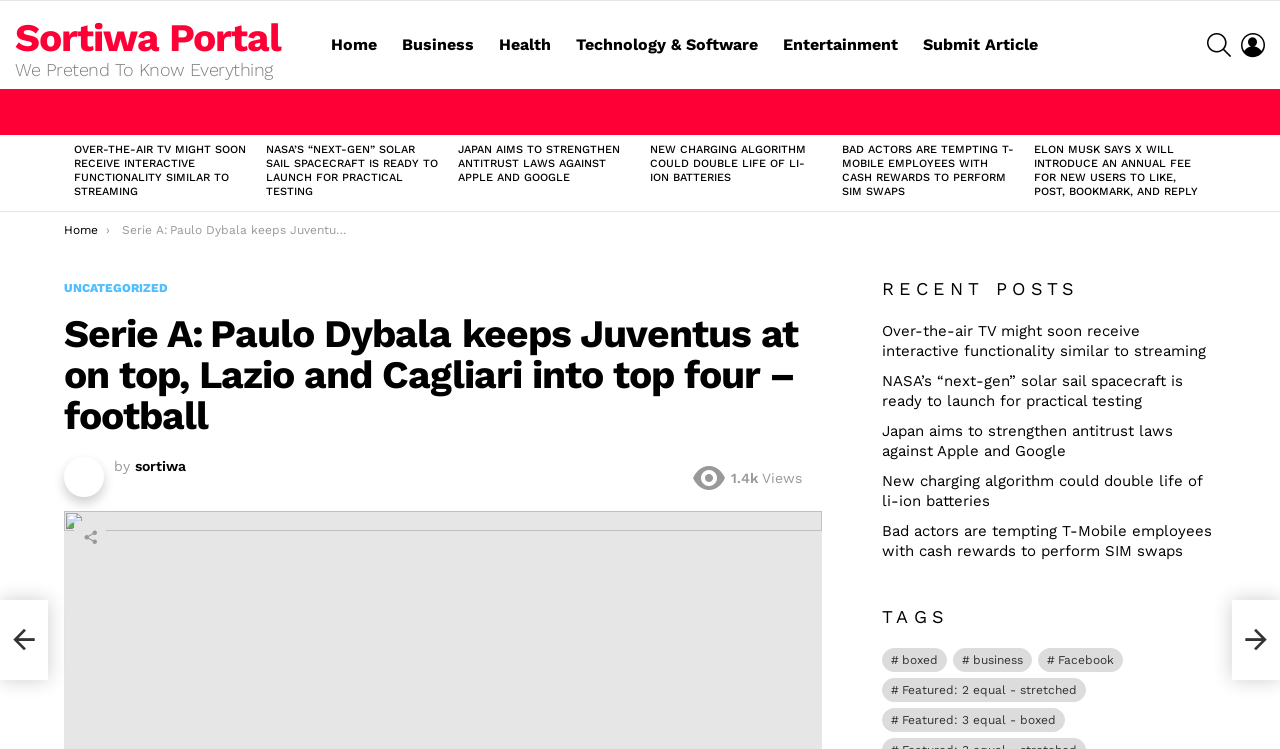Please identify the bounding box coordinates of the element that needs to be clicked to perform the following instruction: "Search for something".

[0.943, 0.033, 0.962, 0.086]